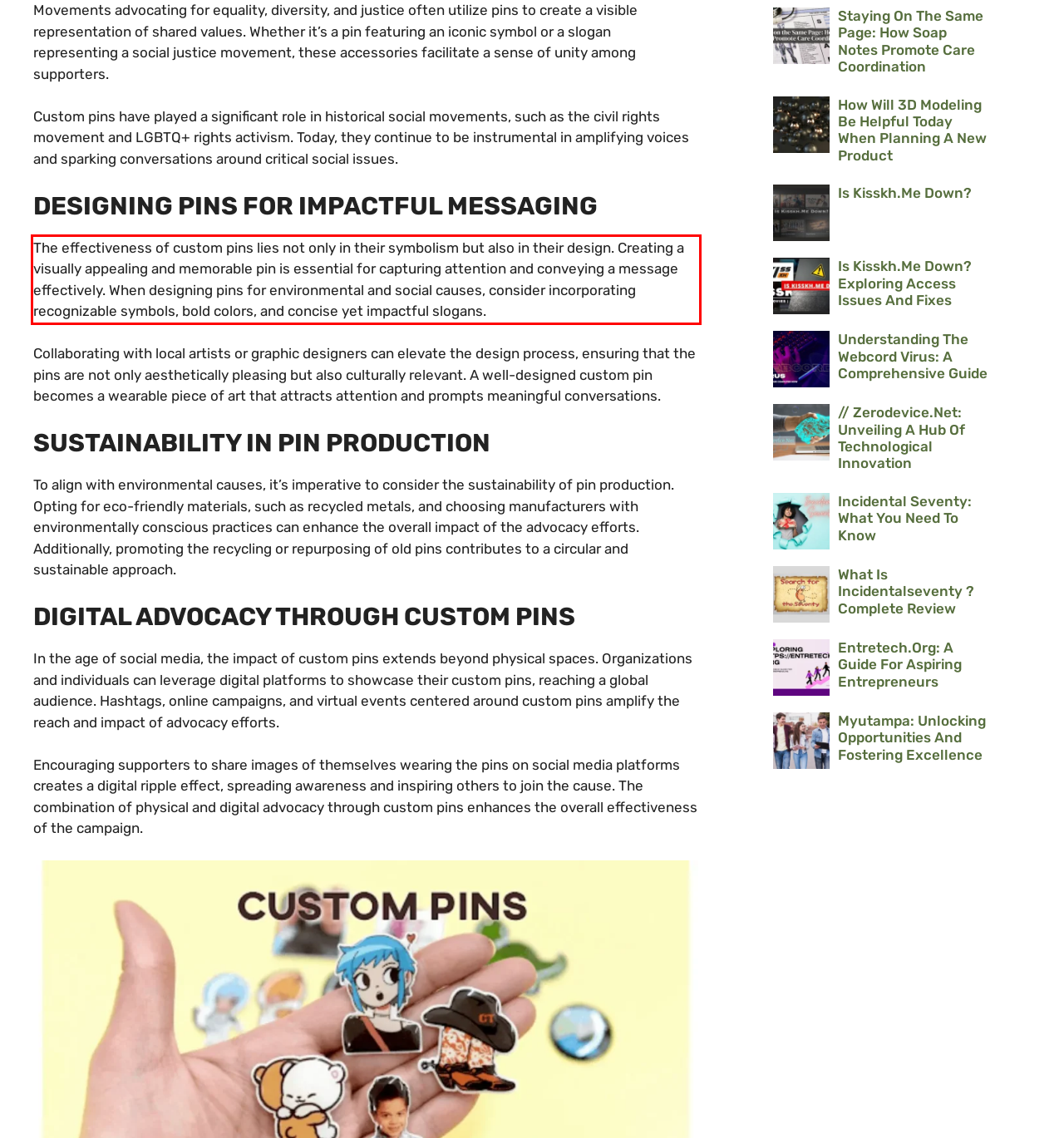Using the provided webpage screenshot, identify and read the text within the red rectangle bounding box.

The effectiveness of custom pins lies not only in their symbolism but also in their design. Creating a visually appealing and memorable pin is essential for capturing attention and conveying a message effectively. When designing pins for environmental and social causes, consider incorporating recognizable symbols, bold colors, and concise yet impactful slogans.